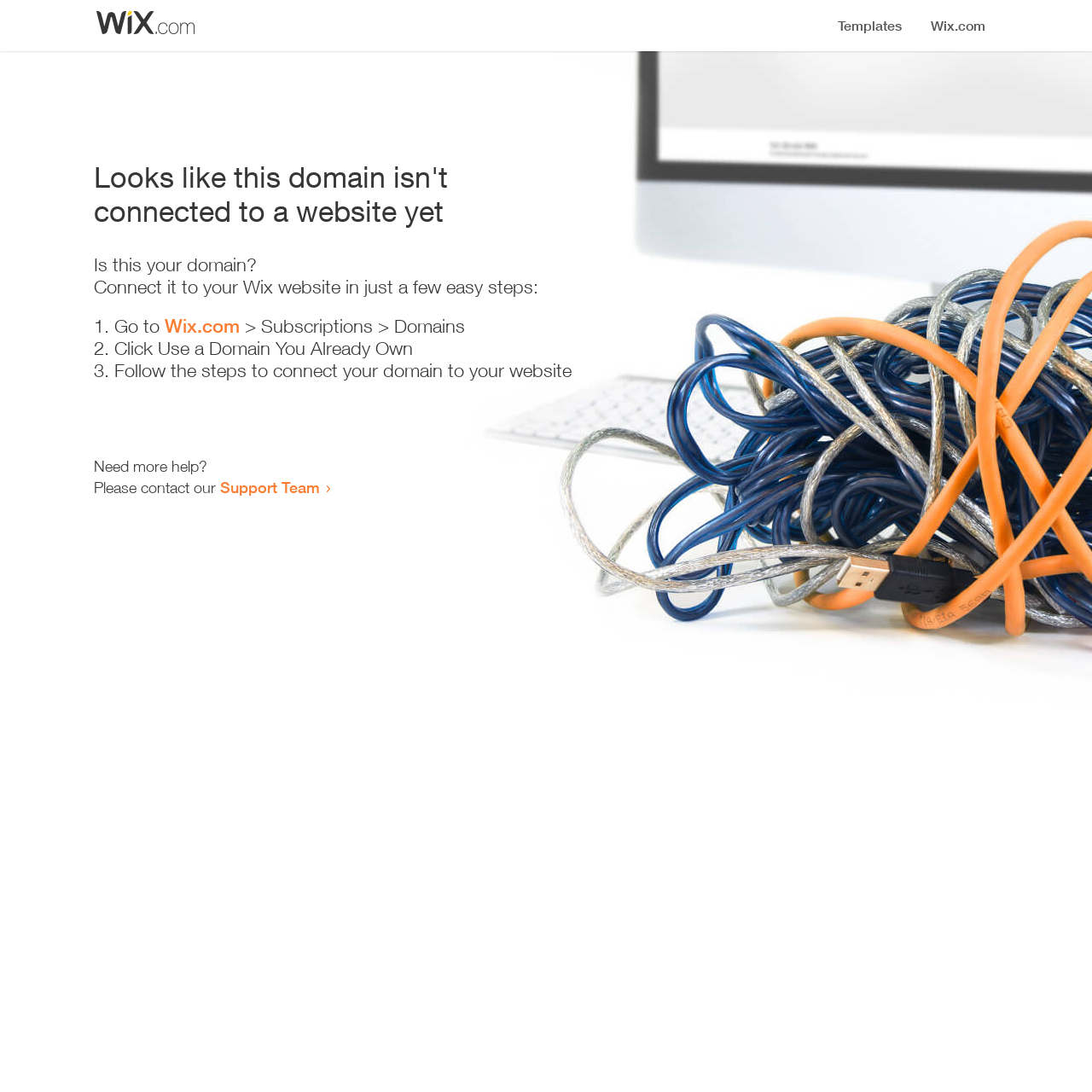Based on the image, provide a detailed and complete answer to the question: 
How many steps are required to connect the domain?

The webpage provides a list of steps to connect the domain, which includes '1. Go to Wix.com > Subscriptions > Domains', '2. Click Use a Domain You Already Own', and '3. Follow the steps to connect your domain to your website'. Therefore, there are 3 steps required to connect the domain.